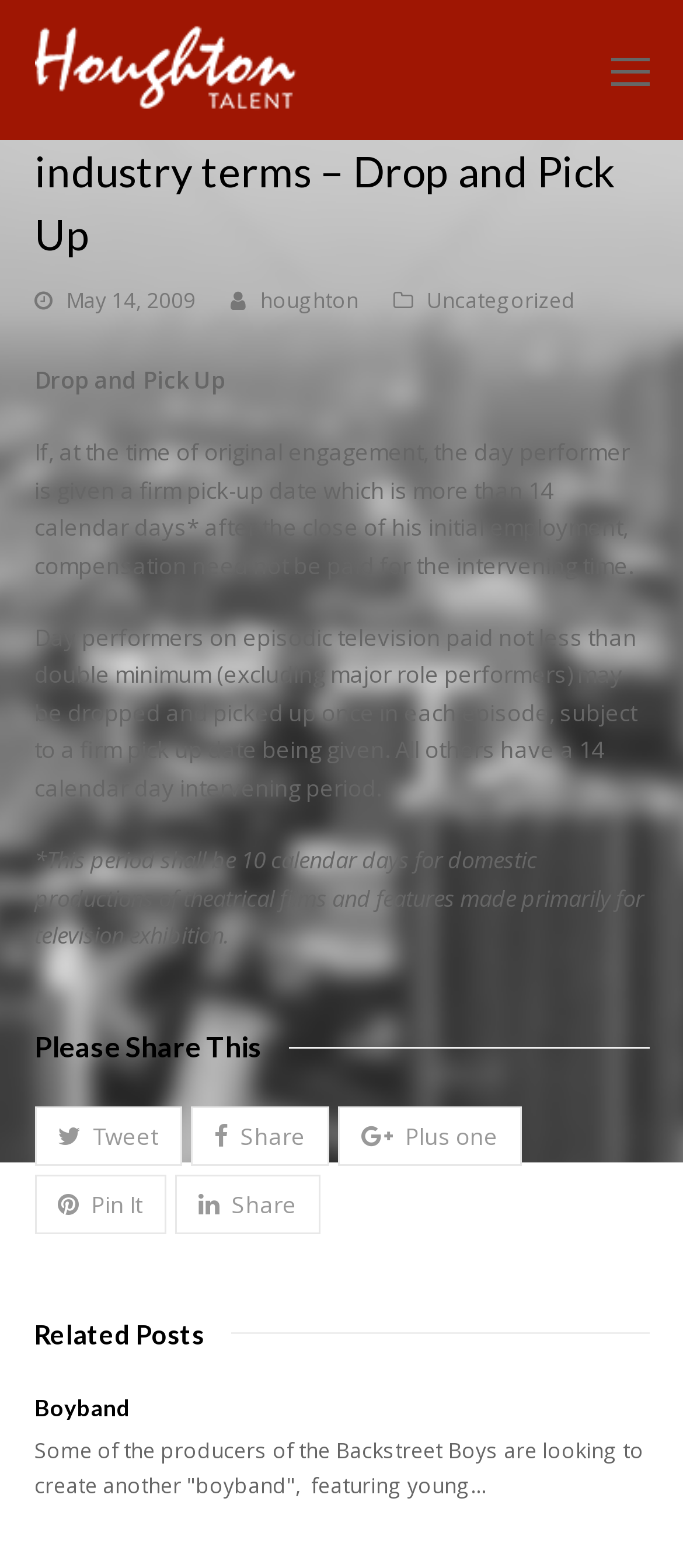Based on the element description: "Share", identify the bounding box coordinates for this UI element. The coordinates must be four float numbers between 0 and 1, listed as [left, top, right, bottom].

[0.279, 0.706, 0.482, 0.744]